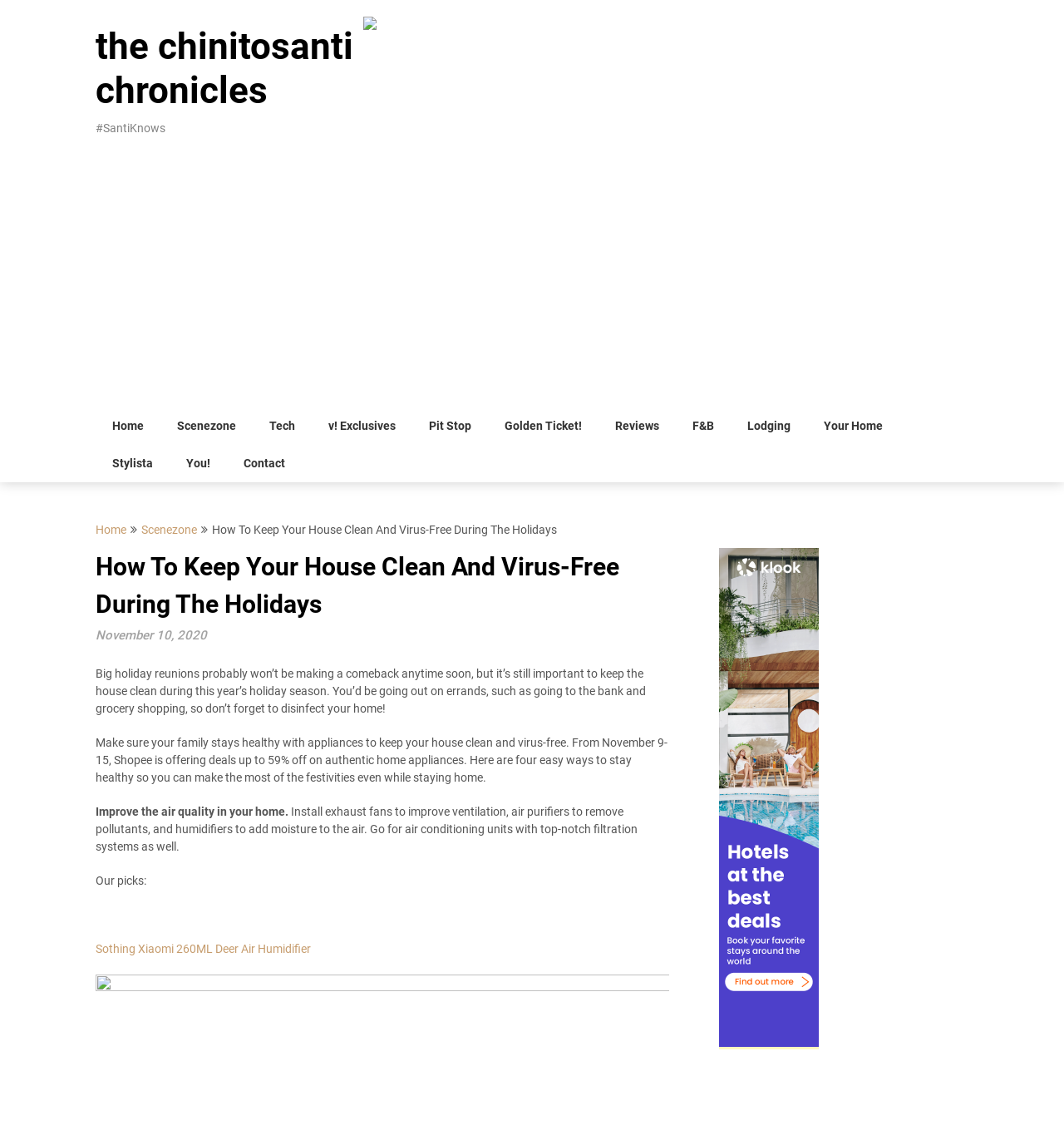What is the topic of the article?
Please give a detailed and elaborate explanation in response to the question.

Based on the webpage content, the article is discussing how to keep the house clean and virus-free during the holidays, providing tips and recommendations for maintaining a healthy home environment.